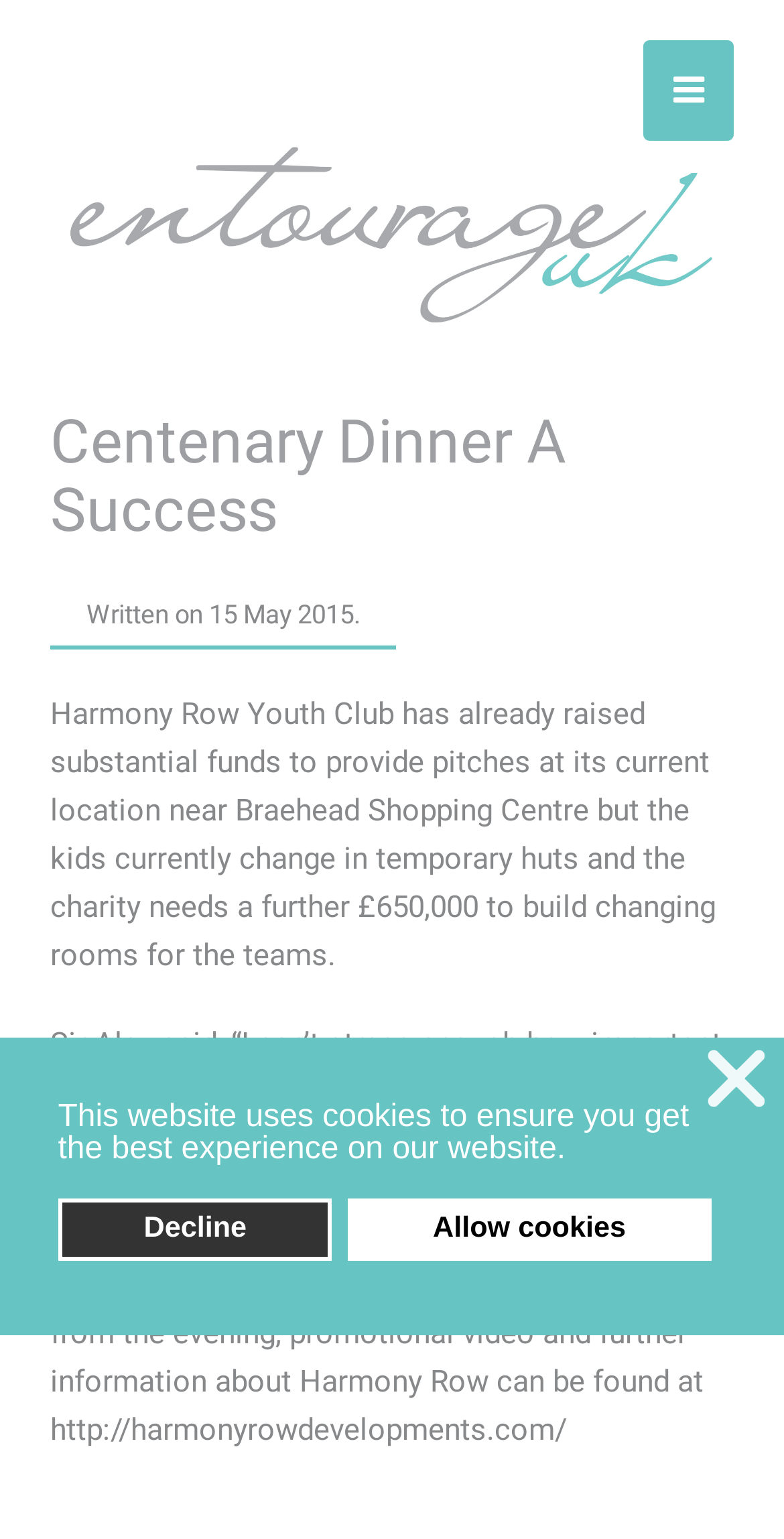Locate and extract the text of the main heading on the webpage.

Centenary Dinner A Success